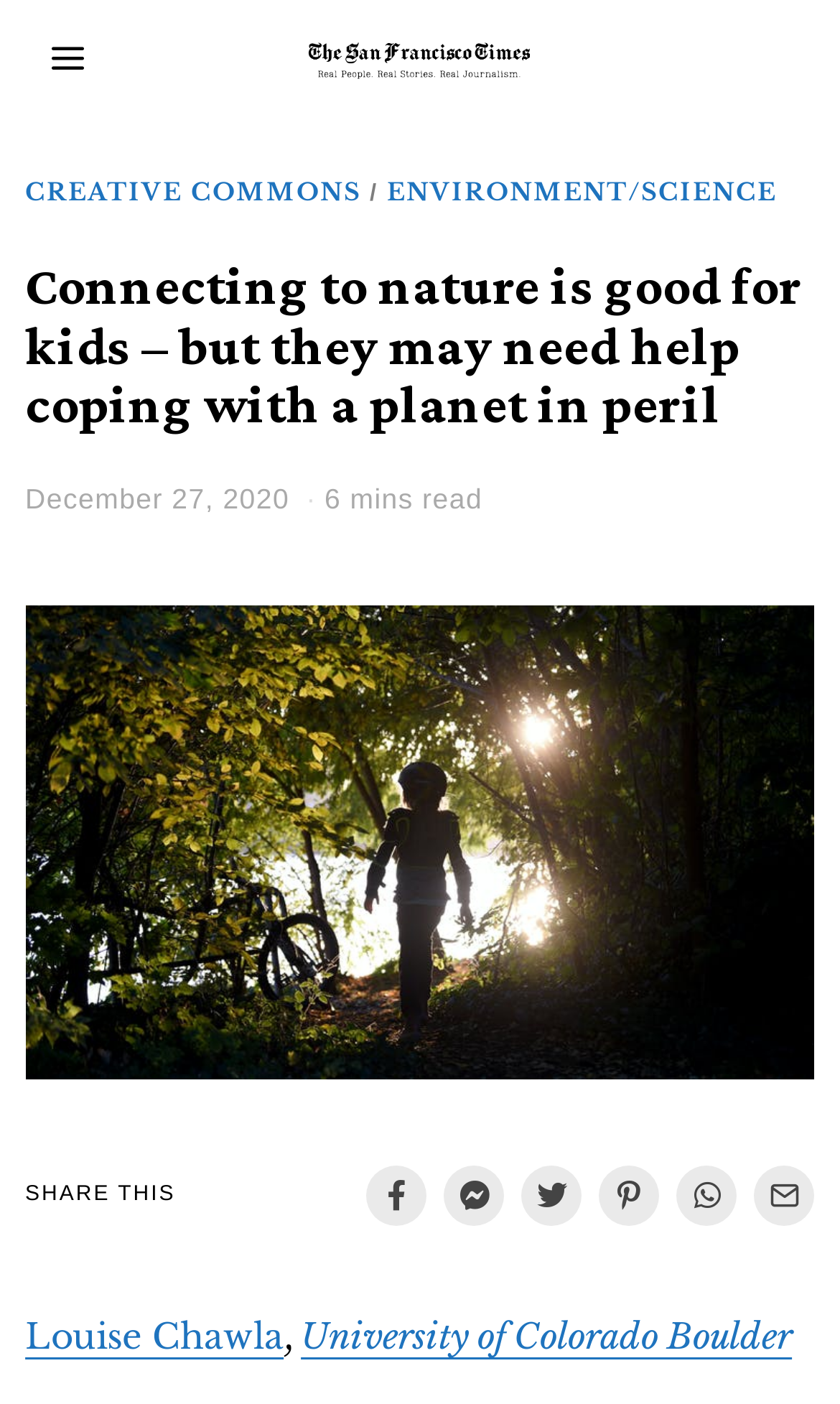Who is the author of the article?
Using the information from the image, answer the question thoroughly.

I found the link 'Louise Chawla' at the bottom of the page, which indicates the author of the article.